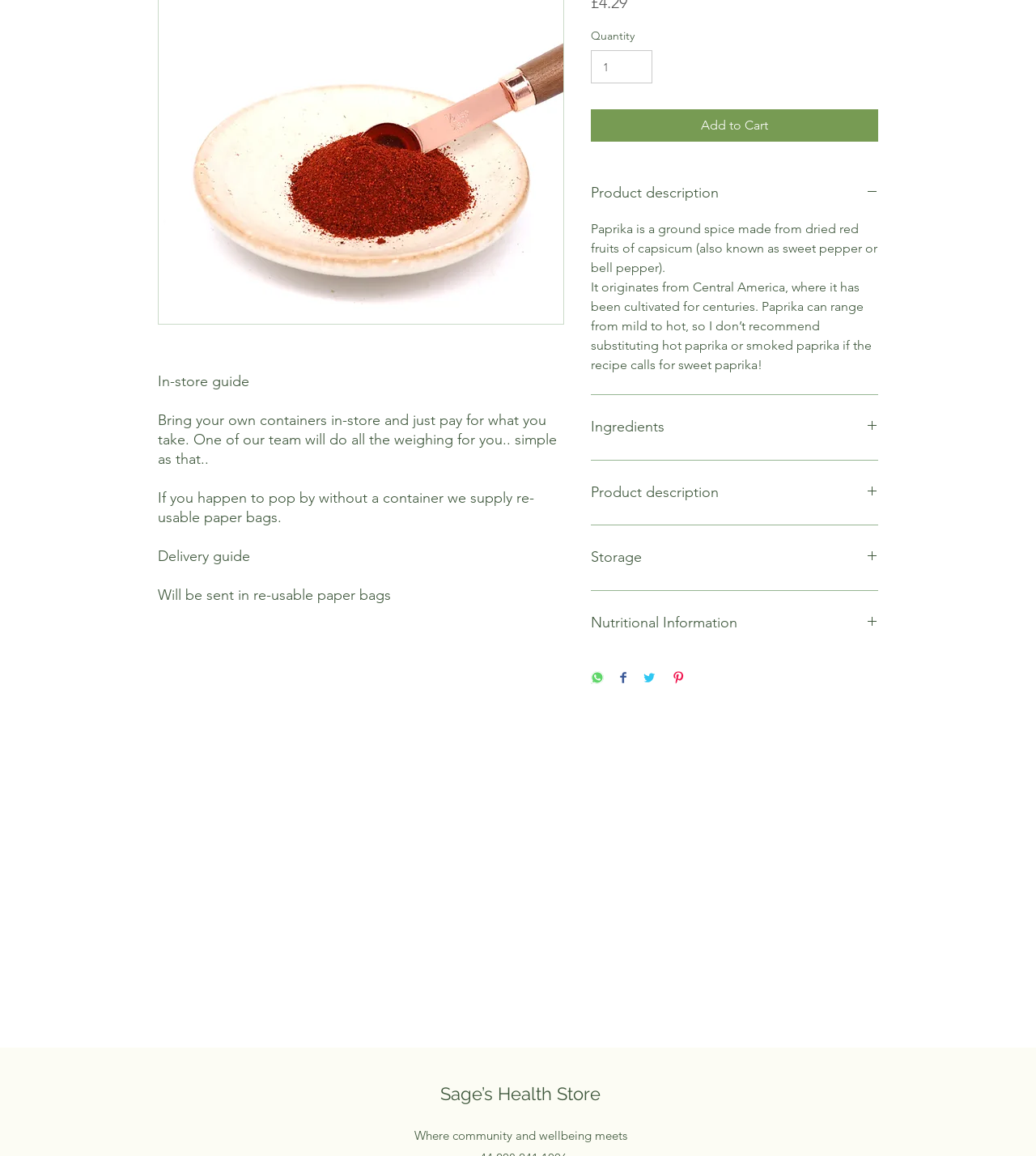Given the element description "Product description", identify the bounding box of the corresponding UI element.

[0.57, 0.156, 0.848, 0.178]